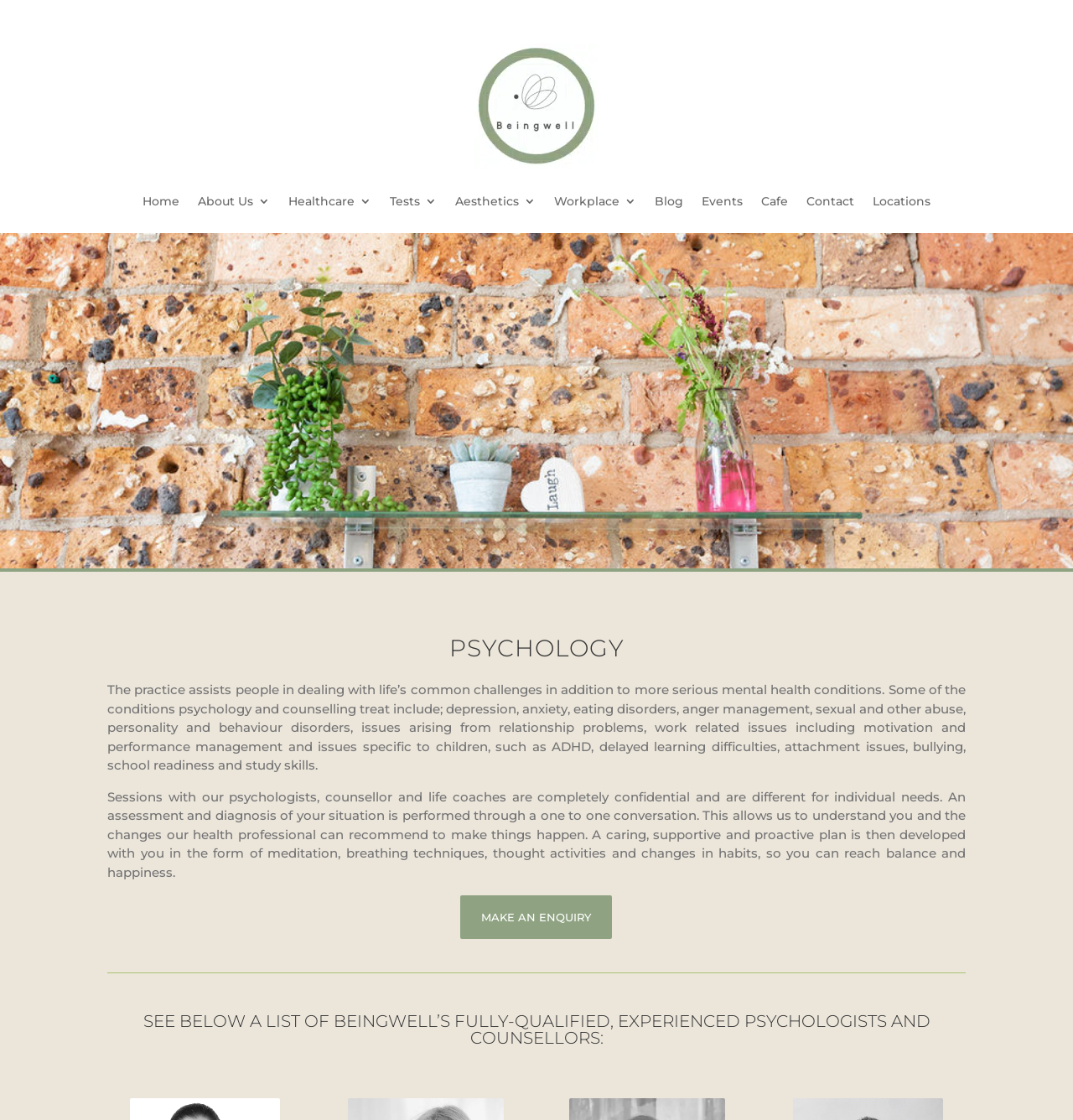Provide the bounding box coordinates of the HTML element this sentence describes: "Locations". The bounding box coordinates consist of four float numbers between 0 and 1, i.e., [left, top, right, bottom].

[0.813, 0.151, 0.867, 0.208]